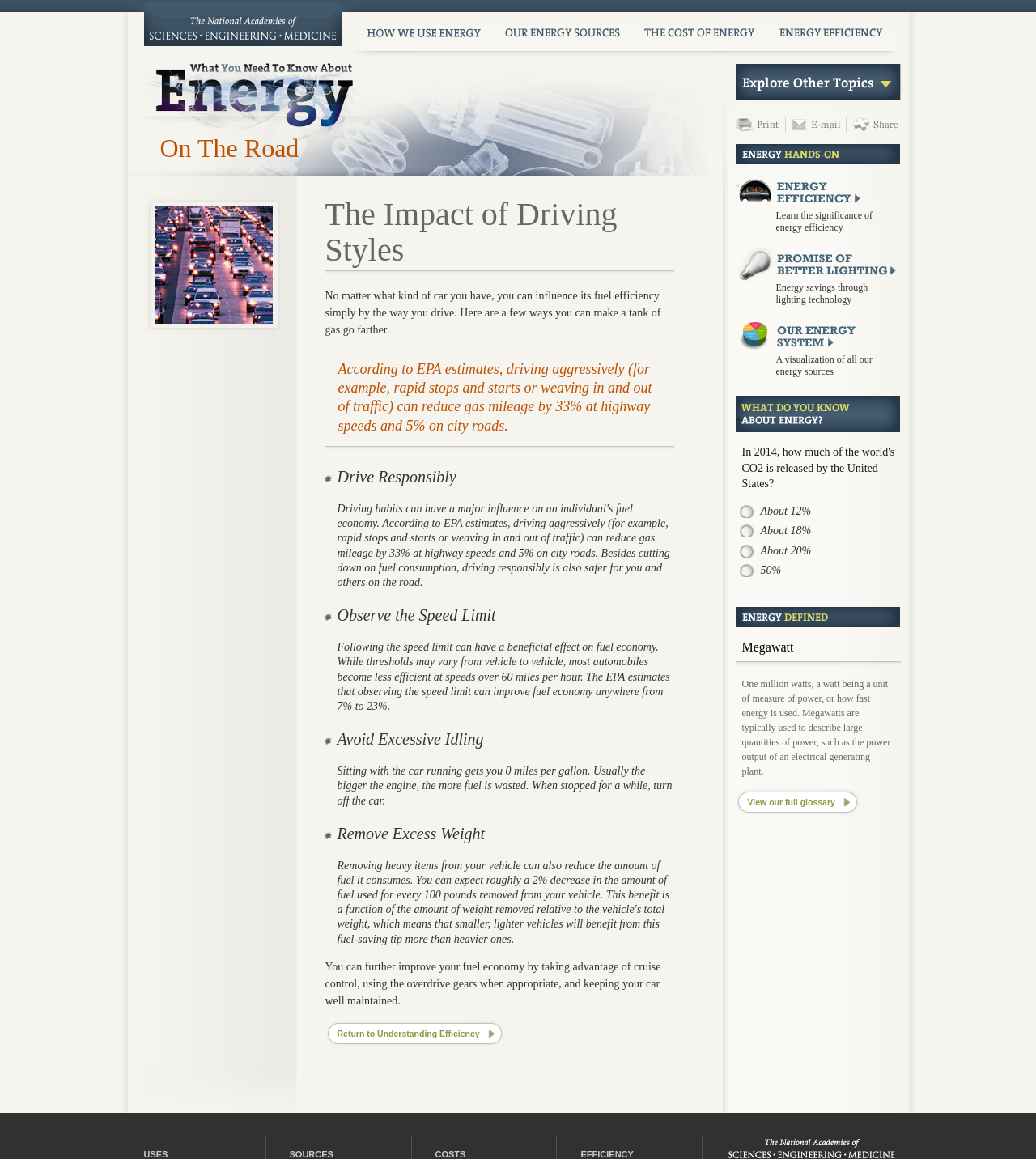Find the bounding box coordinates of the element to click in order to complete the given instruction: "Learn about 'Energy Hands-on'."

[0.71, 0.124, 0.868, 0.142]